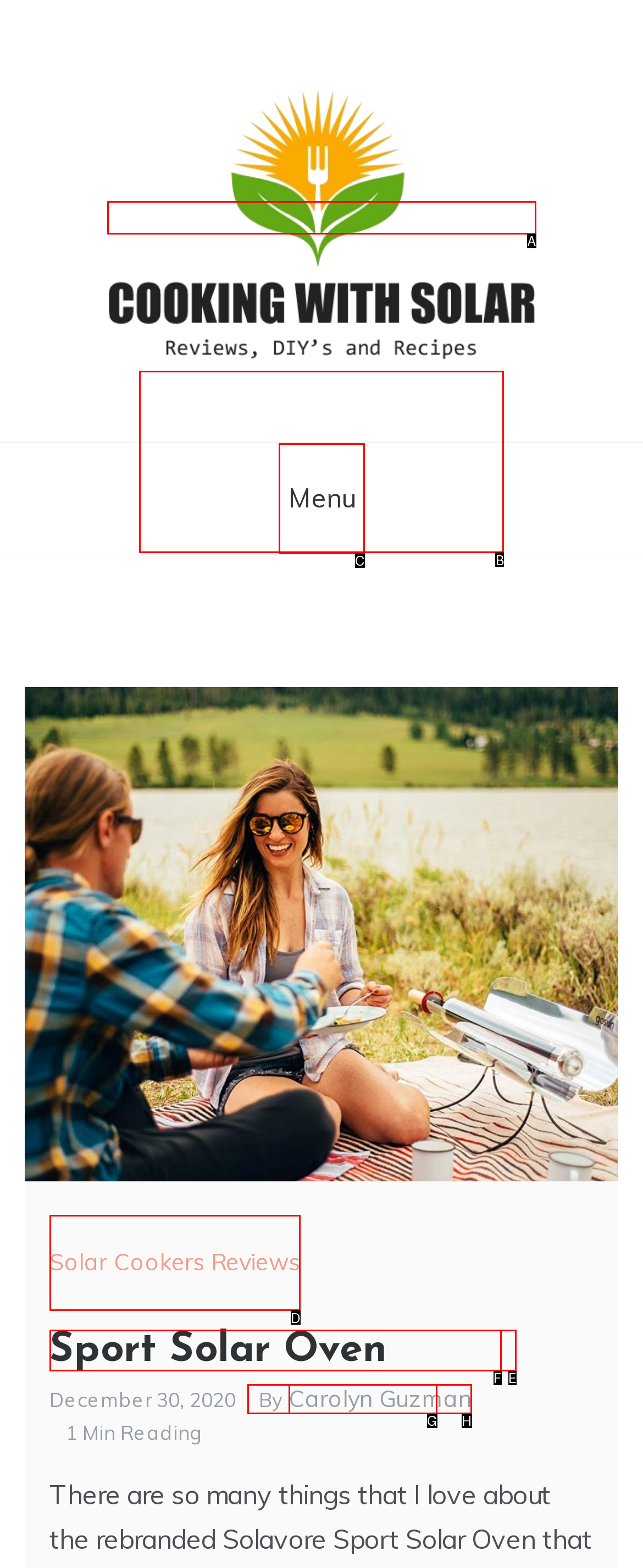Choose the correct UI element to click for this task: visit the 'Solar Cookers Reviews' page Answer using the letter from the given choices.

D